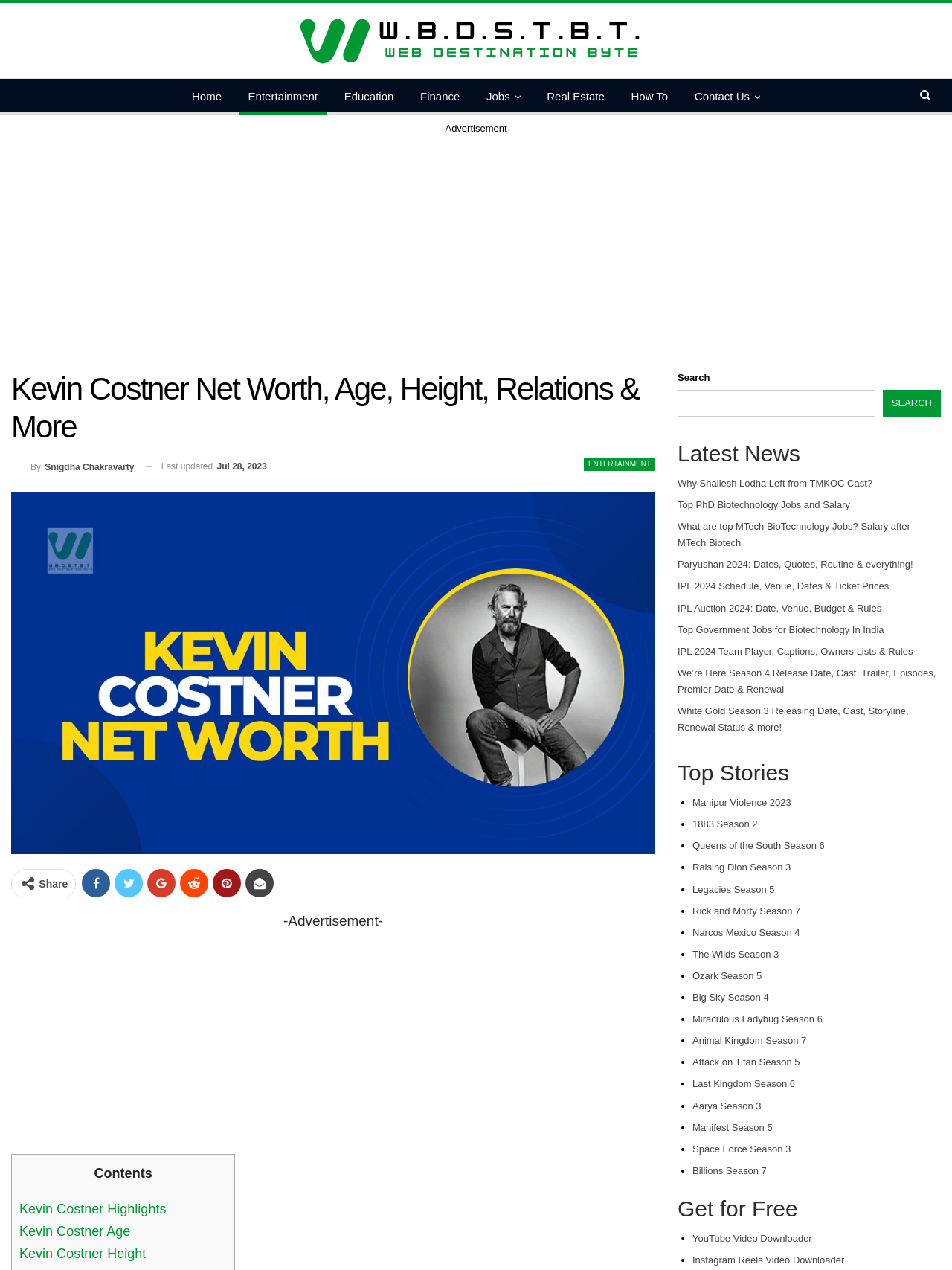Locate the bounding box coordinates of the element that should be clicked to fulfill the instruction: "Share the article".

[0.041, 0.691, 0.071, 0.701]